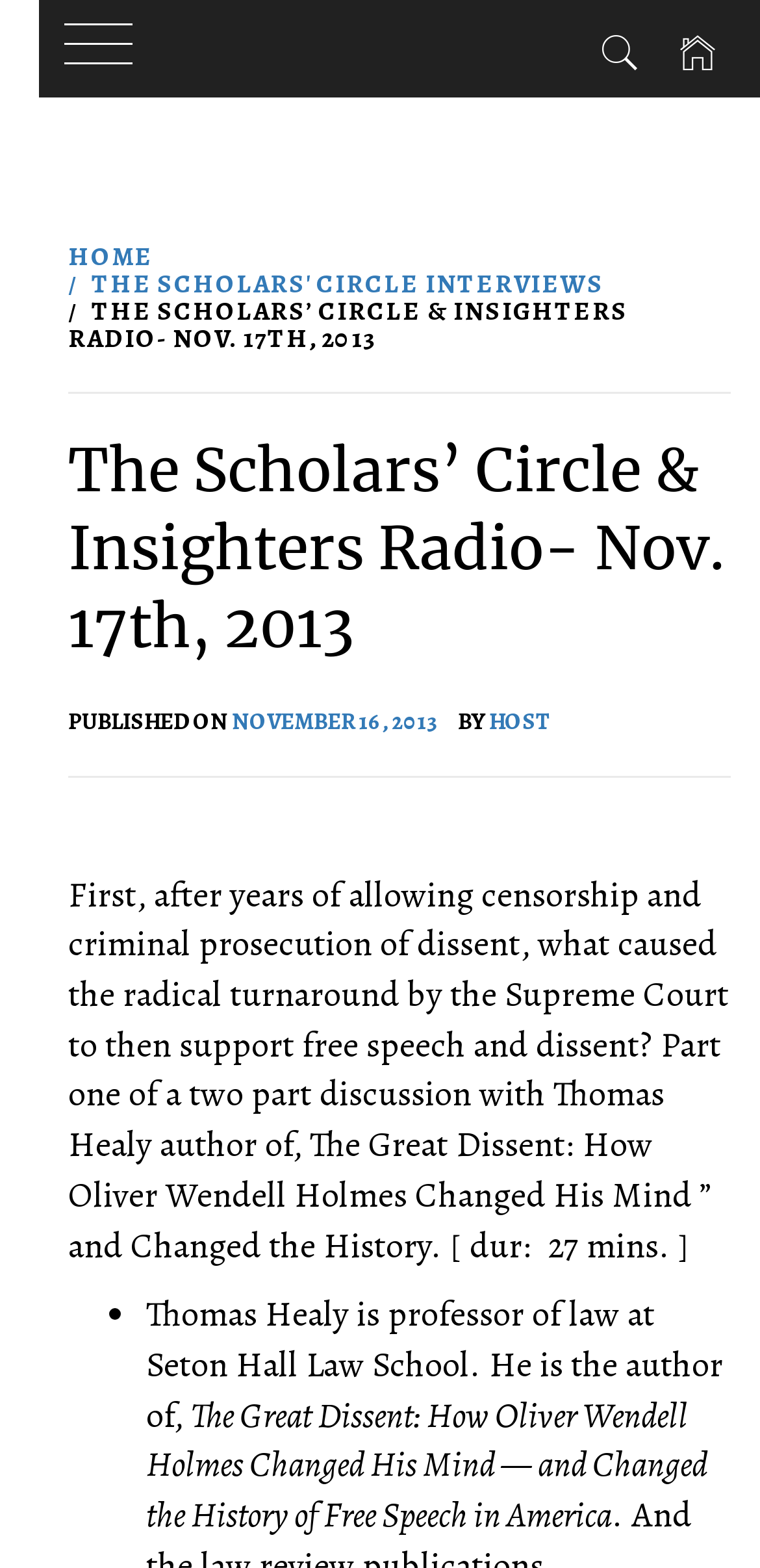Extract the primary headline from the webpage and present its text.

The Scholars’ Circle & Insighters Radio- Nov. 17th, 2013